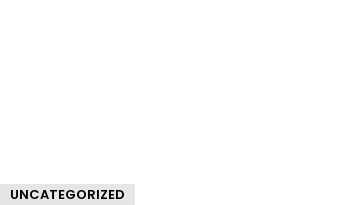What is provided below the image?
Based on the image, provide a one-word or brief-phrase response.

A link